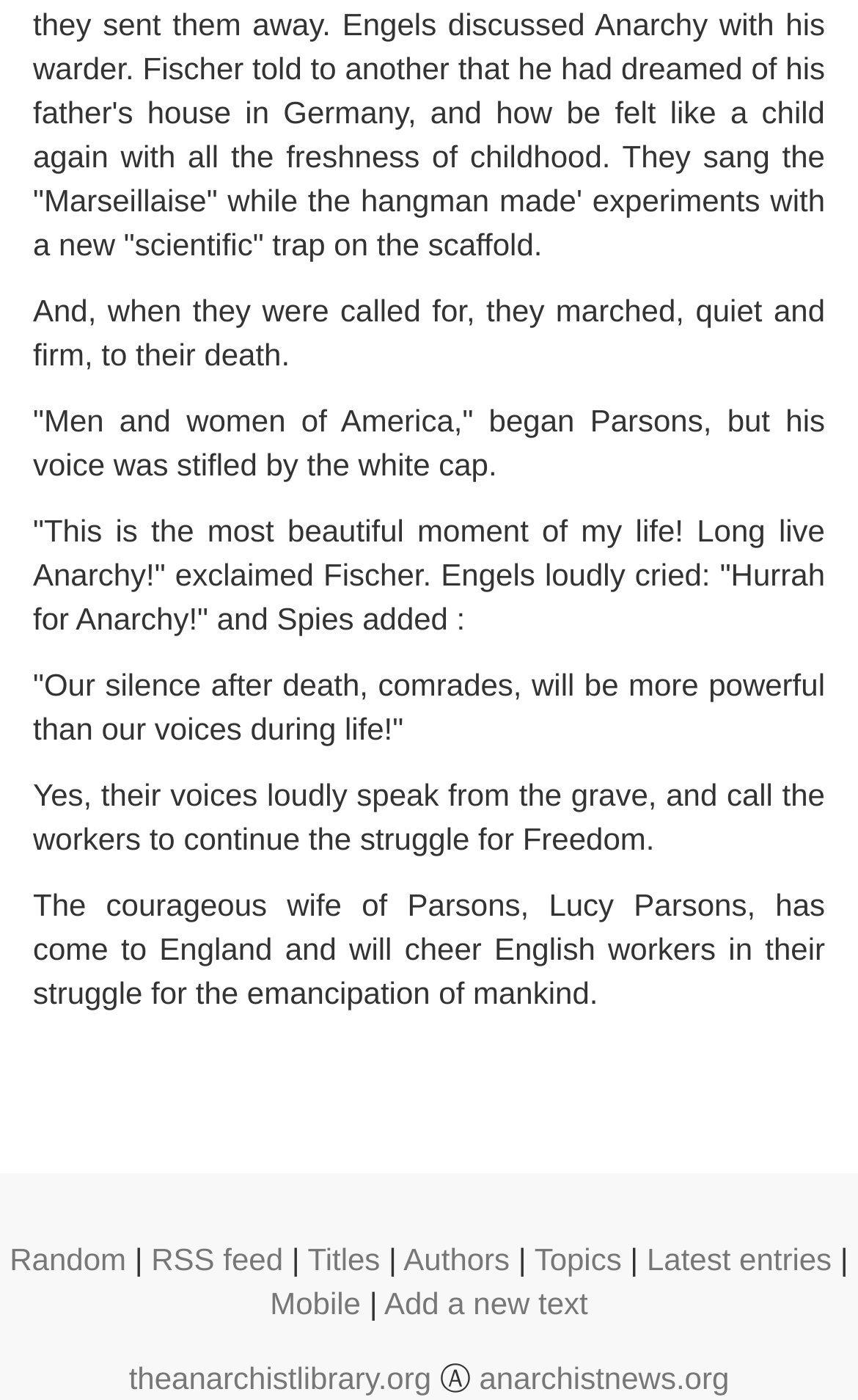Locate the bounding box of the UI element based on this description: "Authors". Provide four float numbers between 0 and 1 as [left, top, right, bottom].

[0.47, 0.886, 0.594, 0.911]